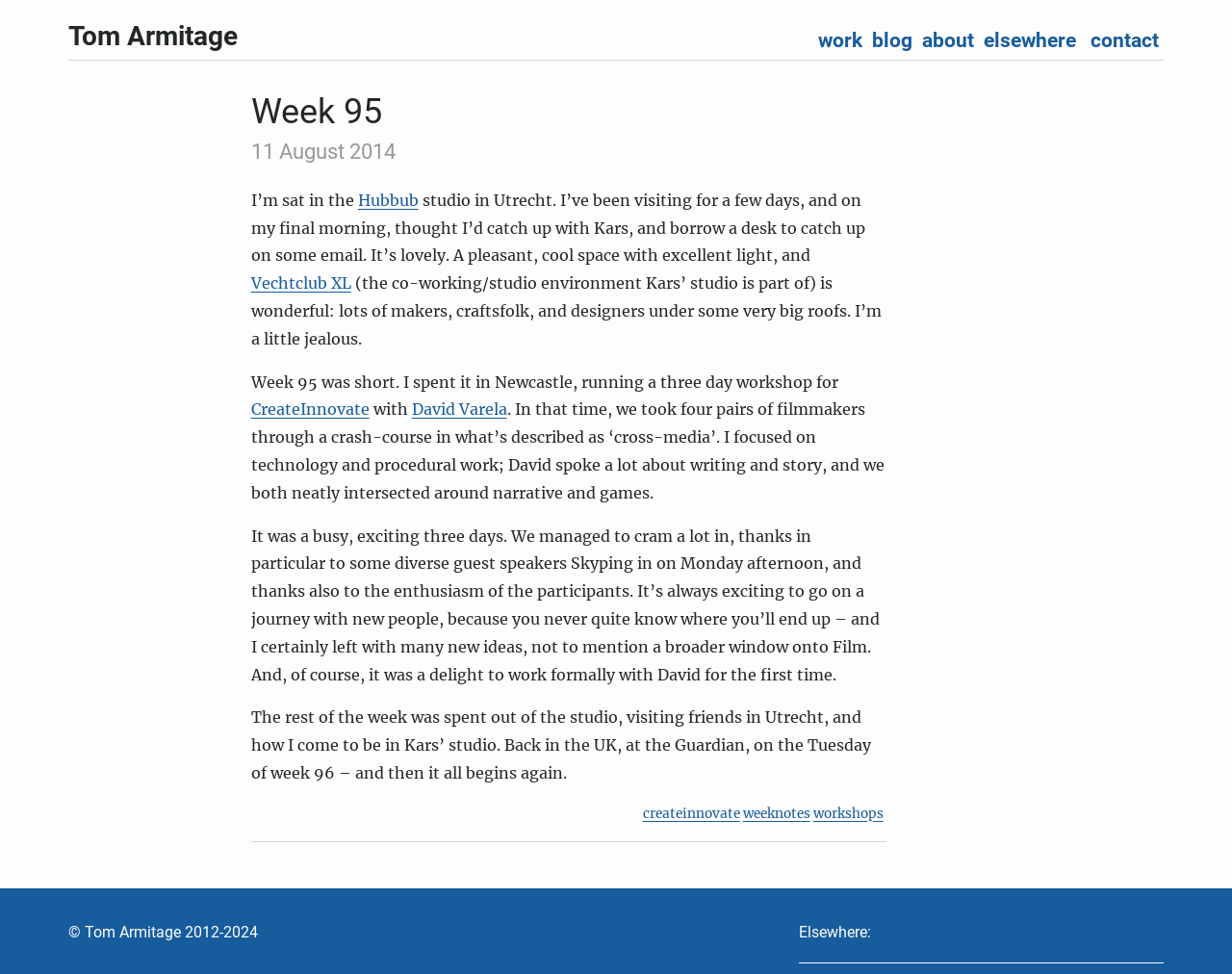Find the bounding box coordinates of the clickable area that will achieve the following instruction: "contact Tom".

[0.881, 0.025, 0.945, 0.058]